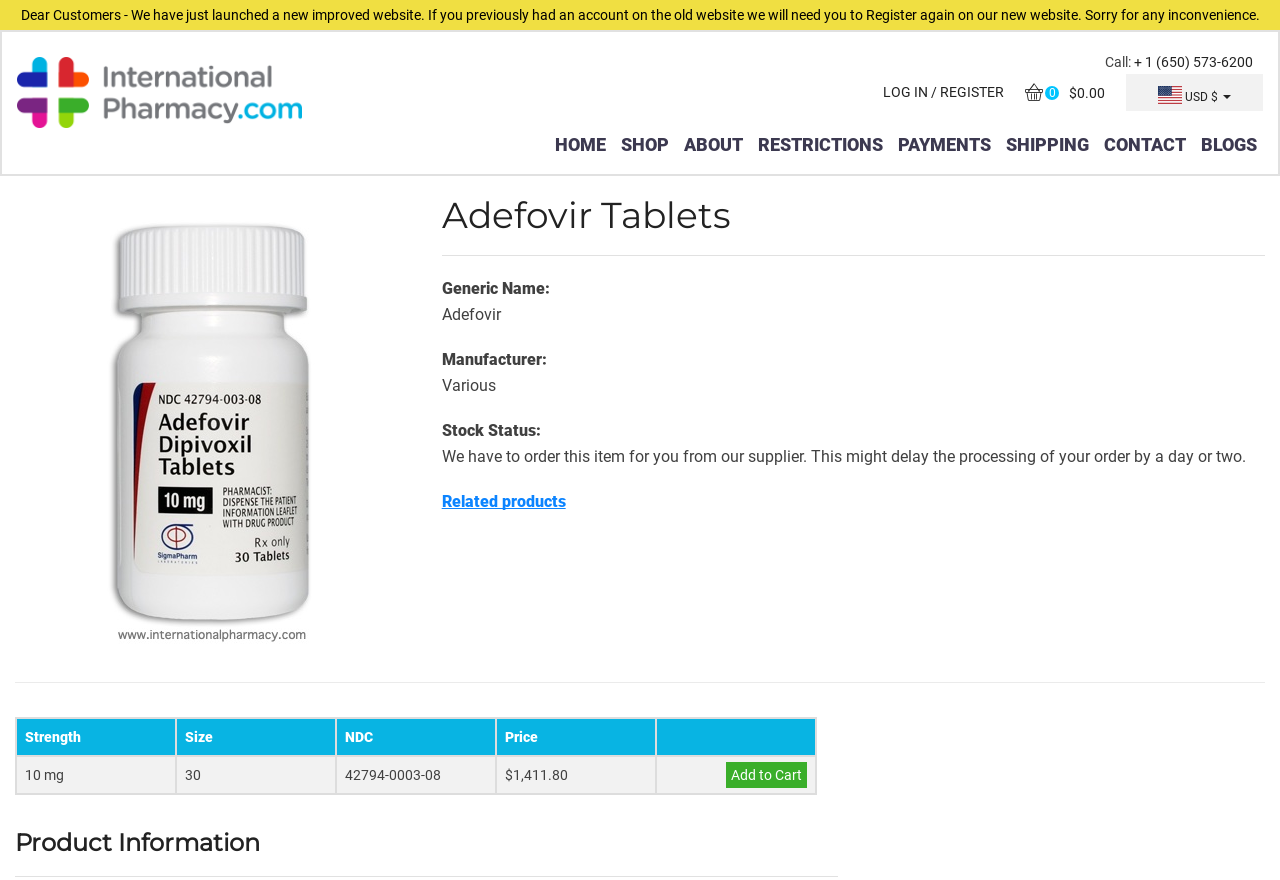What is the generic name of the medicine?
Please answer the question with as much detail as possible using the screenshot.

I found the generic name by looking at the section with the heading 'Adefovir Tablets' and the static text element with the label 'Generic Name:' and its adjacent static text element with the value 'Adefovir'.